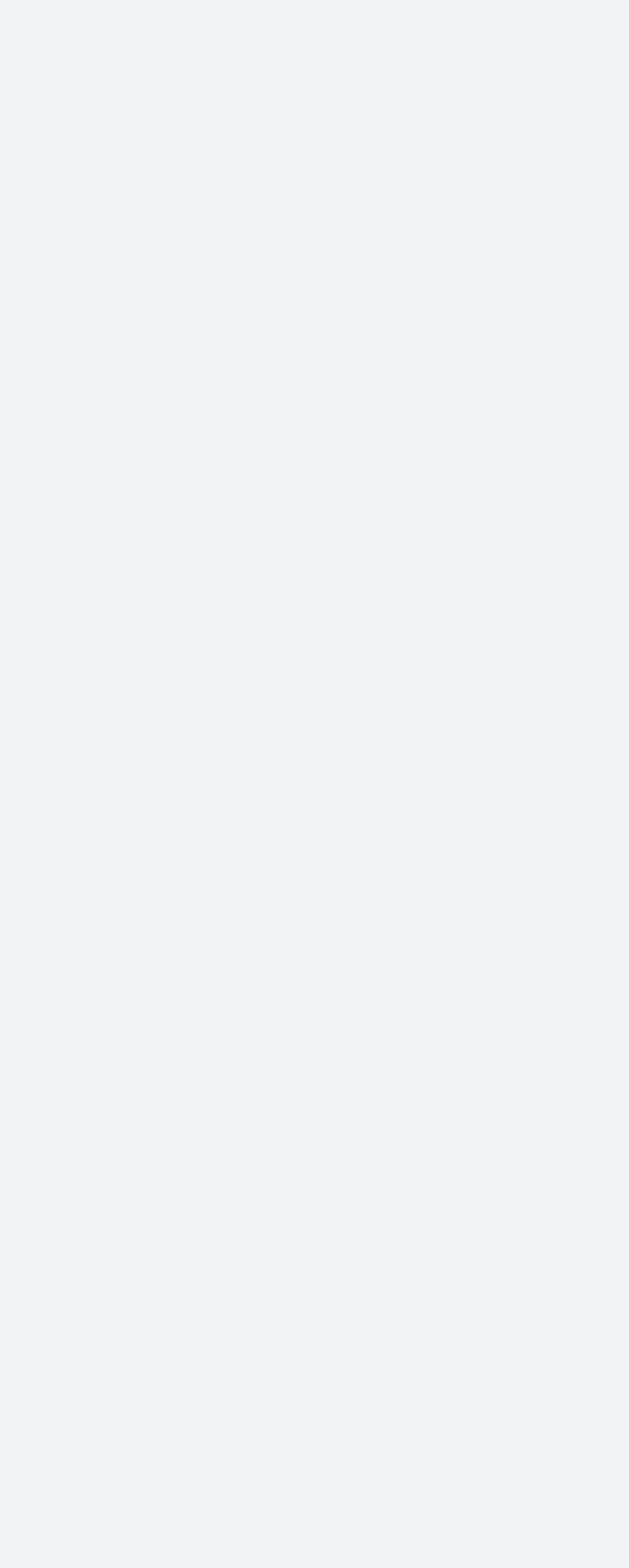What is the purpose of the social media links?
Provide a one-word or short-phrase answer based on the image.

Share the story